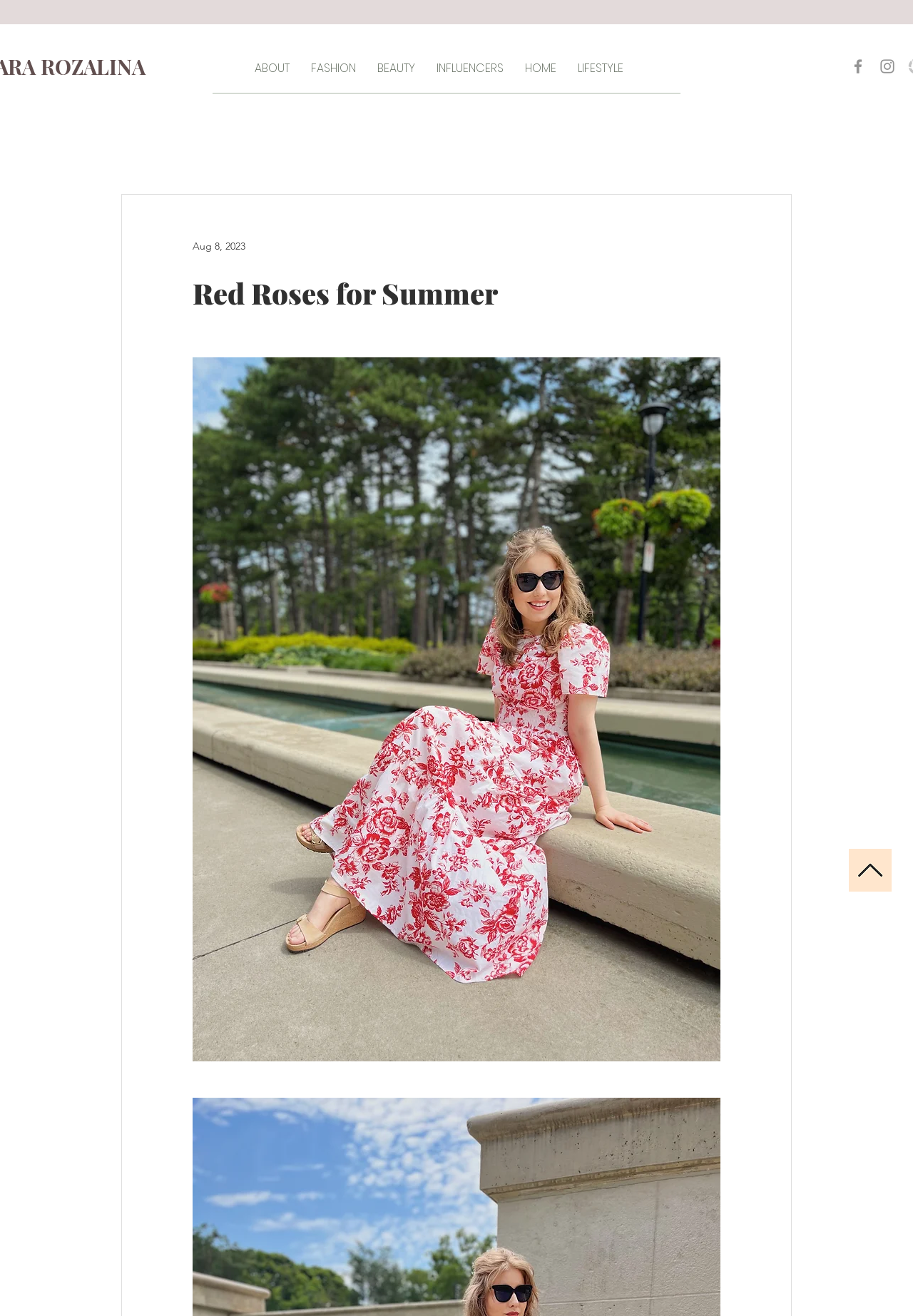What is the date mentioned on the webpage?
Please provide a single word or phrase as your answer based on the screenshot.

Aug 8, 2023